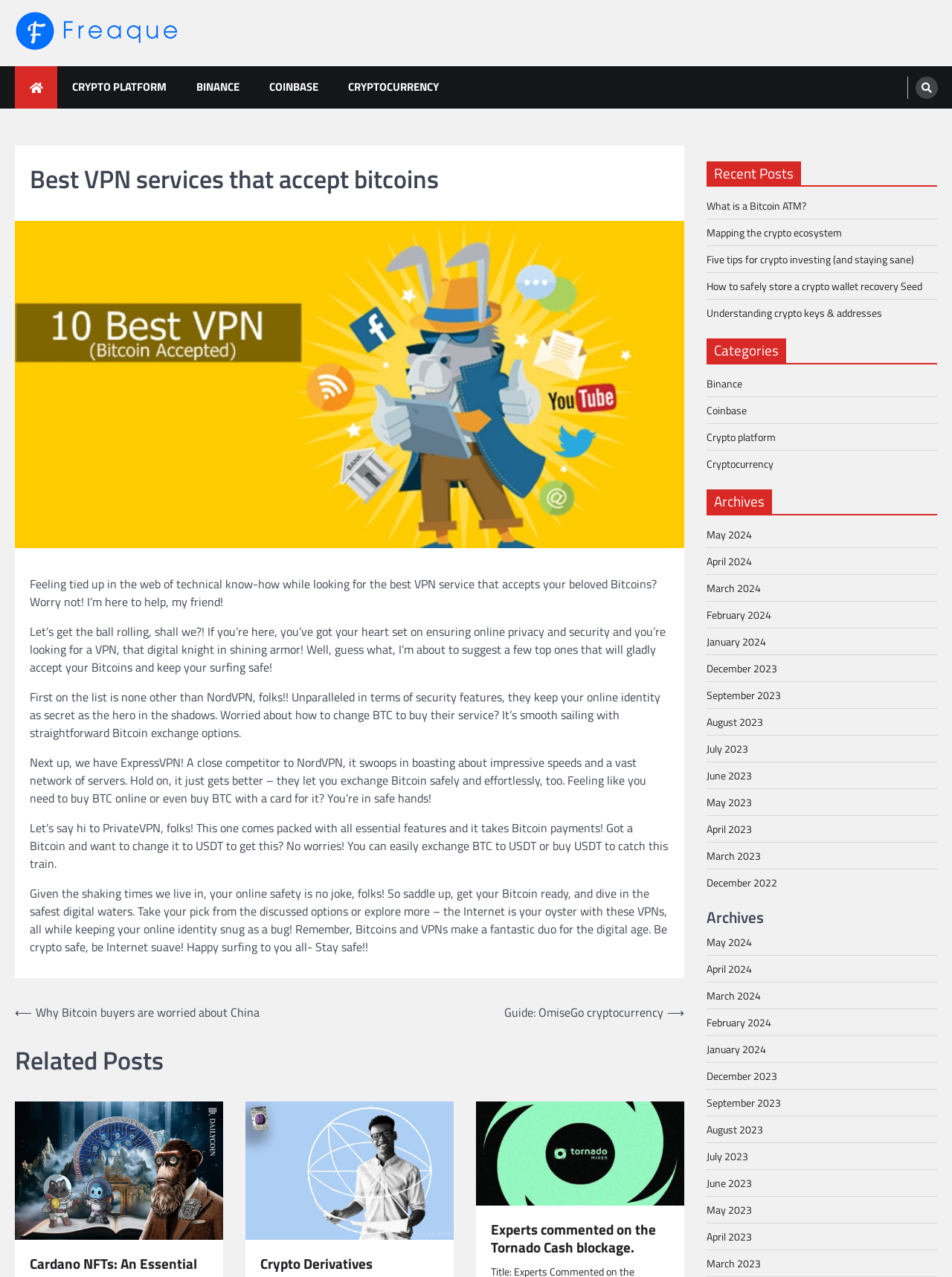Please identify and generate the text content of the webpage's main heading.

Best VPN services that accept bitcoins